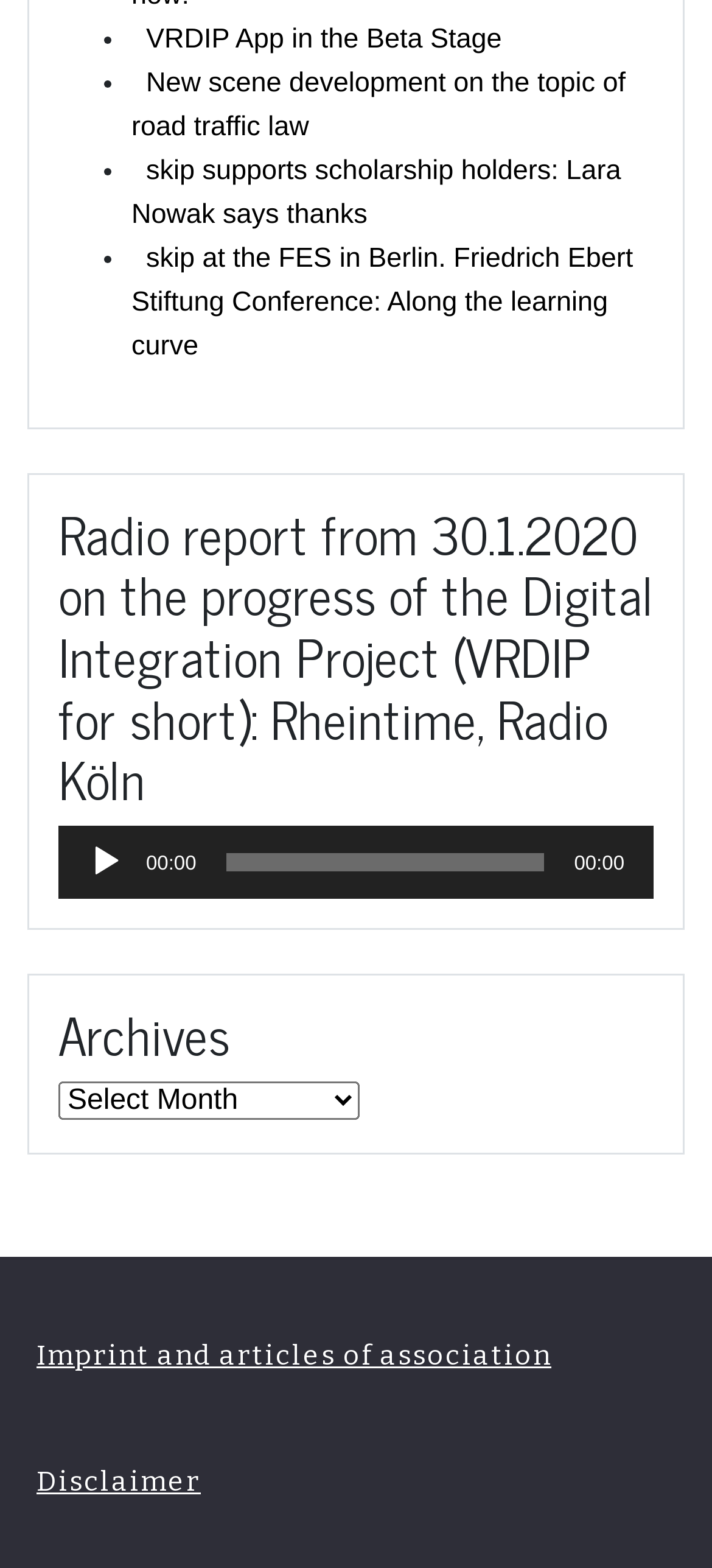Find and indicate the bounding box coordinates of the region you should select to follow the given instruction: "Play the audio".

[0.123, 0.538, 0.174, 0.561]